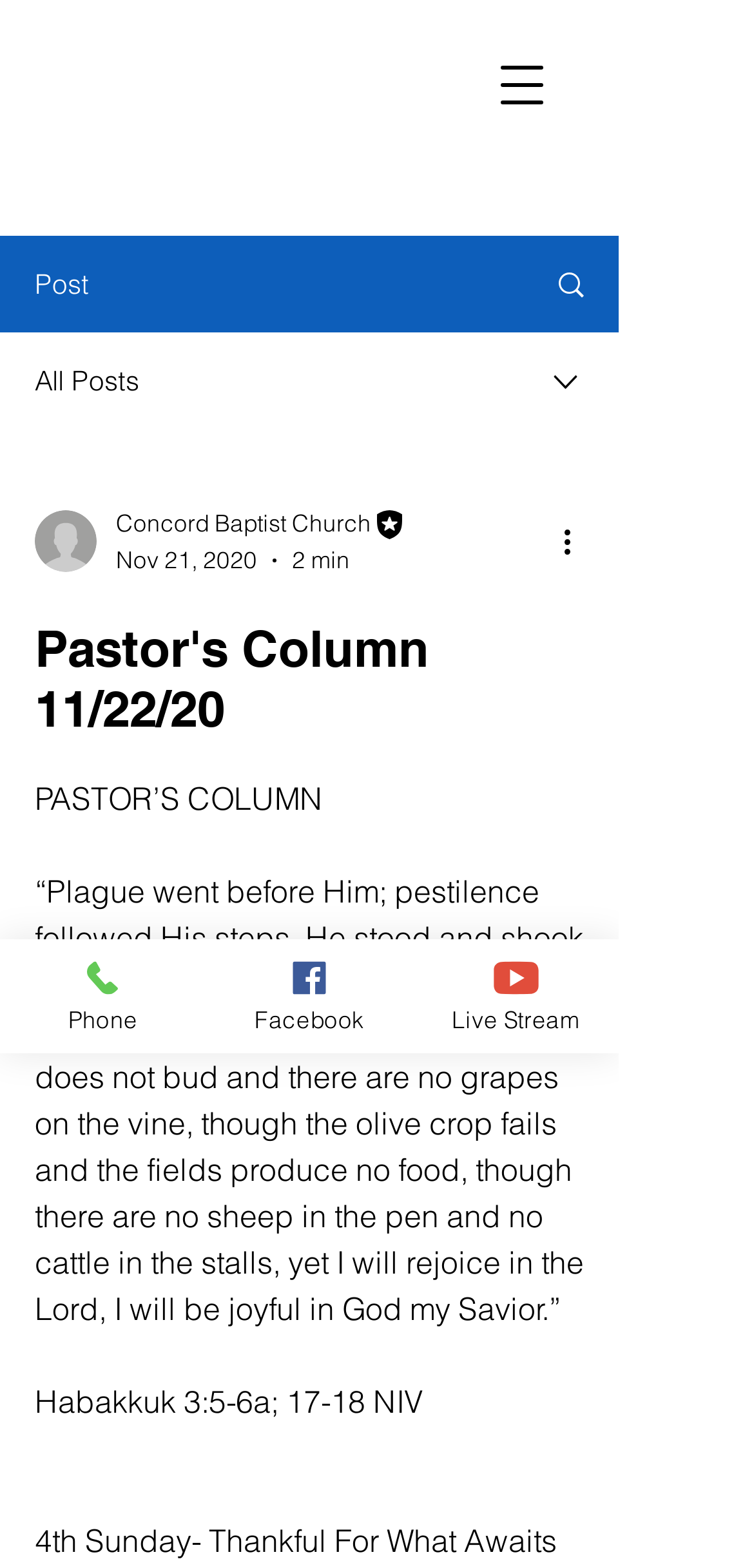Answer the question below using just one word or a short phrase: 
What is the estimated reading time of the article?

2 min